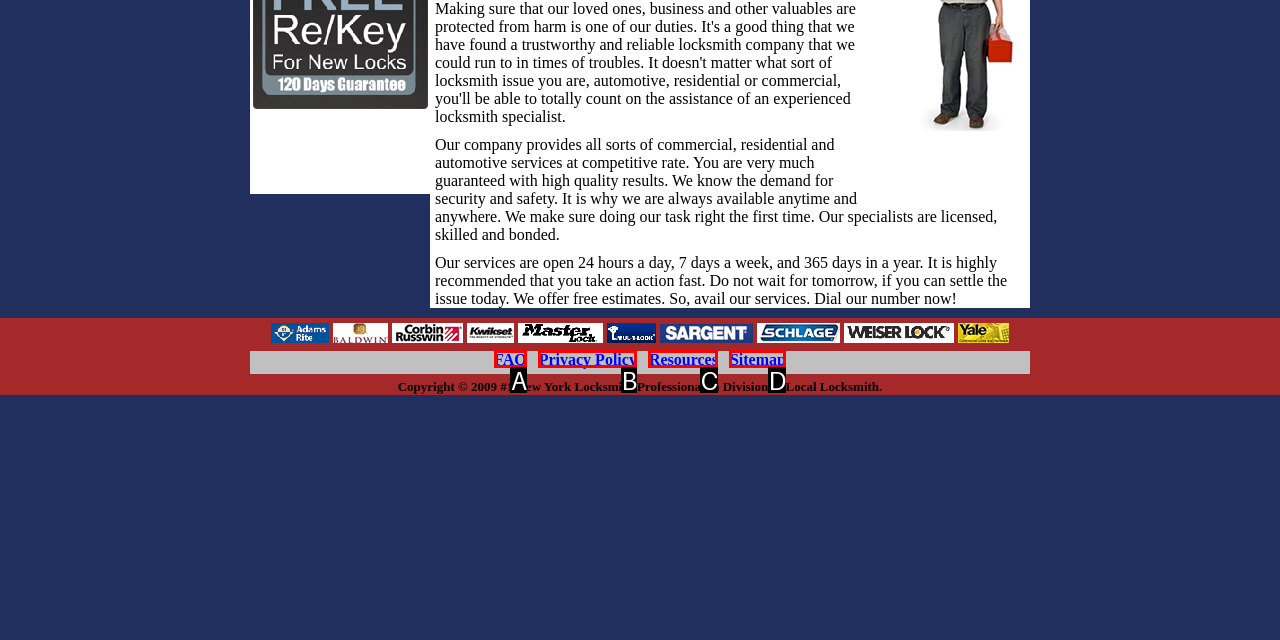Determine which HTML element matches the given description: FAQ. Provide the corresponding option's letter directly.

A